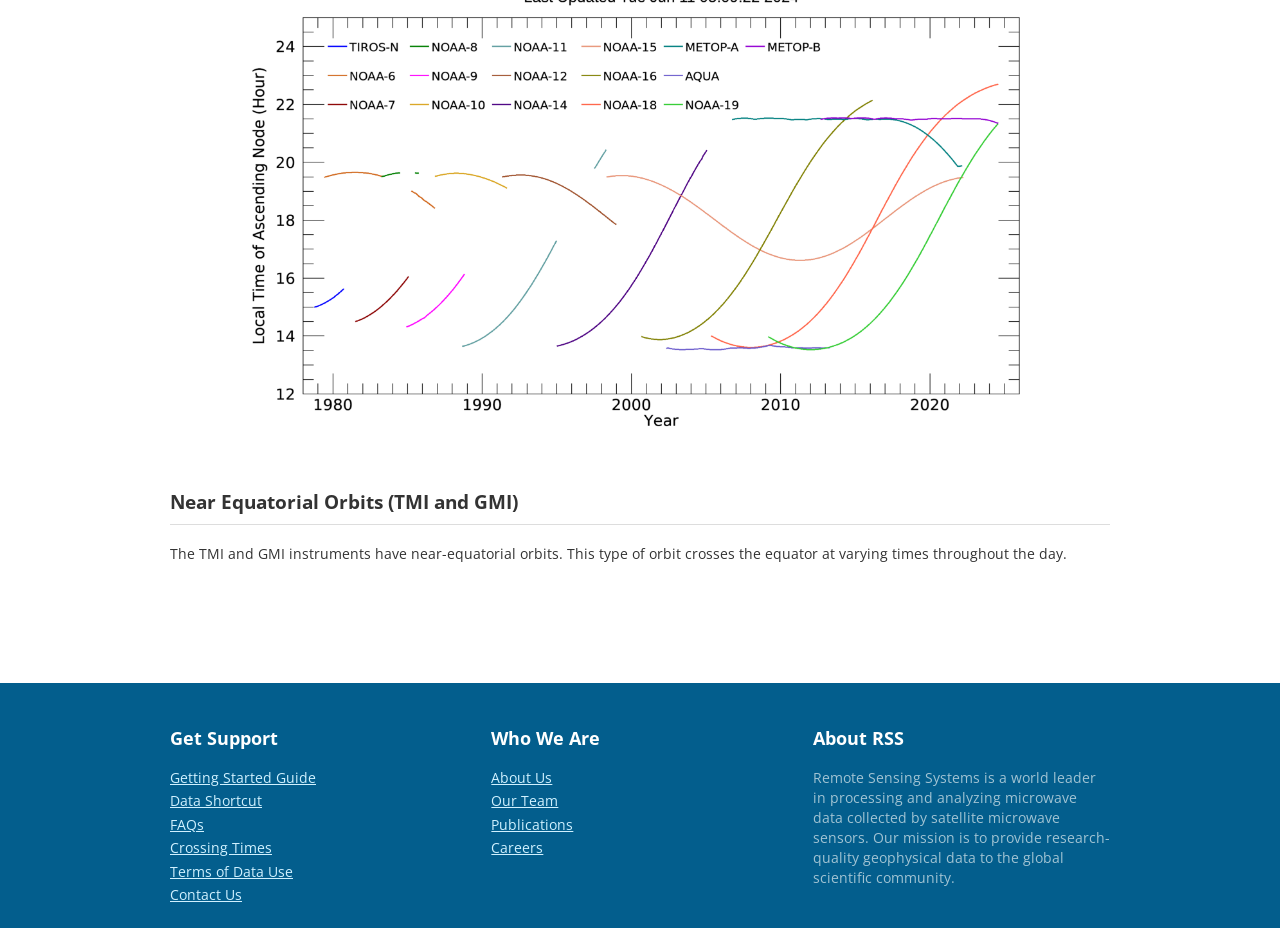Please specify the bounding box coordinates of the clickable region necessary for completing the following instruction: "Learn about the team". The coordinates must consist of four float numbers between 0 and 1, i.e., [left, top, right, bottom].

[0.384, 0.852, 0.616, 0.874]